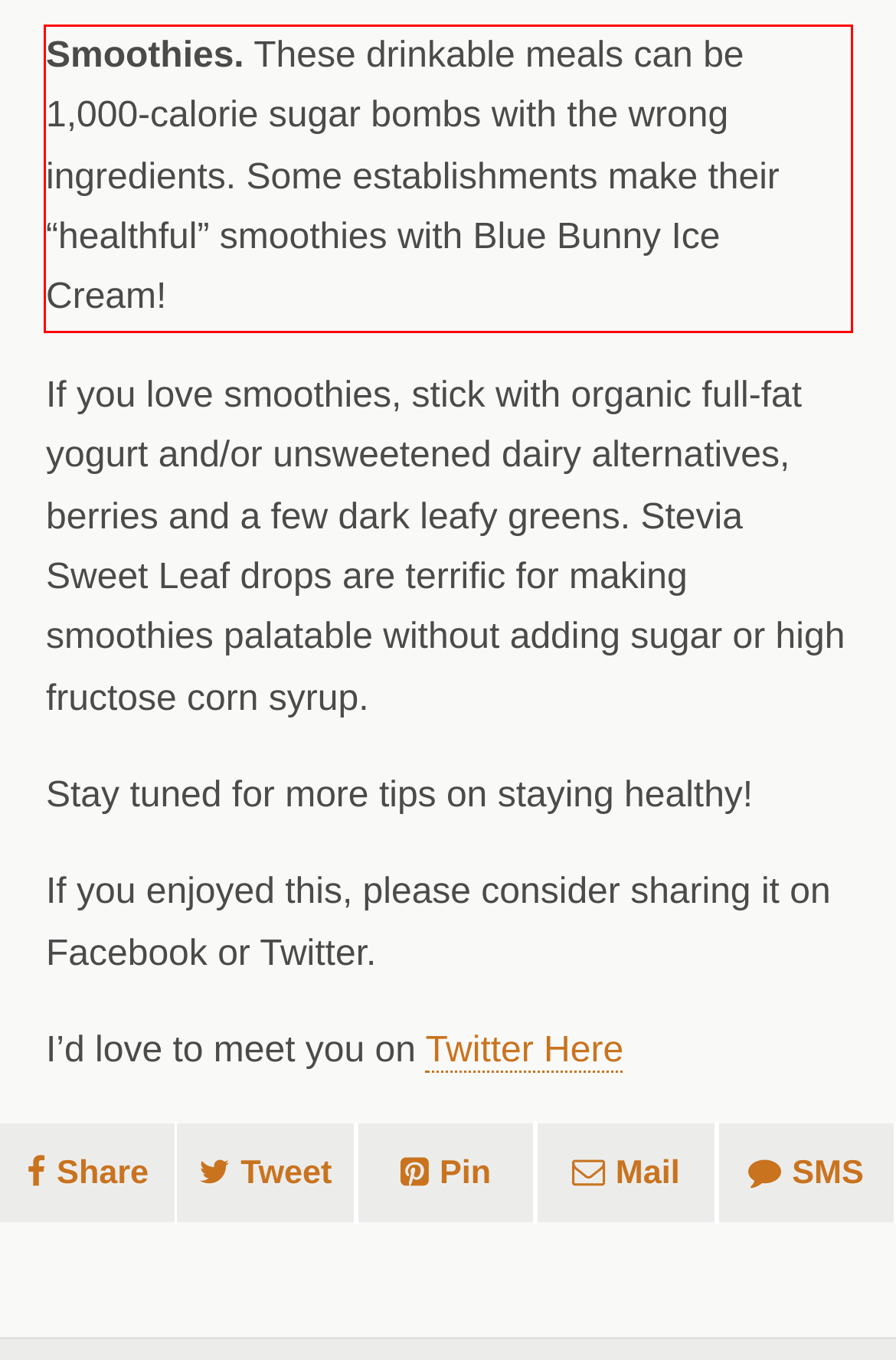You are provided with a screenshot of a webpage featuring a red rectangle bounding box. Extract the text content within this red bounding box using OCR.

Smoothies. These drinkable meals can be 1,000-calorie sugar bombs with the wrong ingredients. Some establishments make their “healthful” smoothies with Blue Bunny Ice Cream!